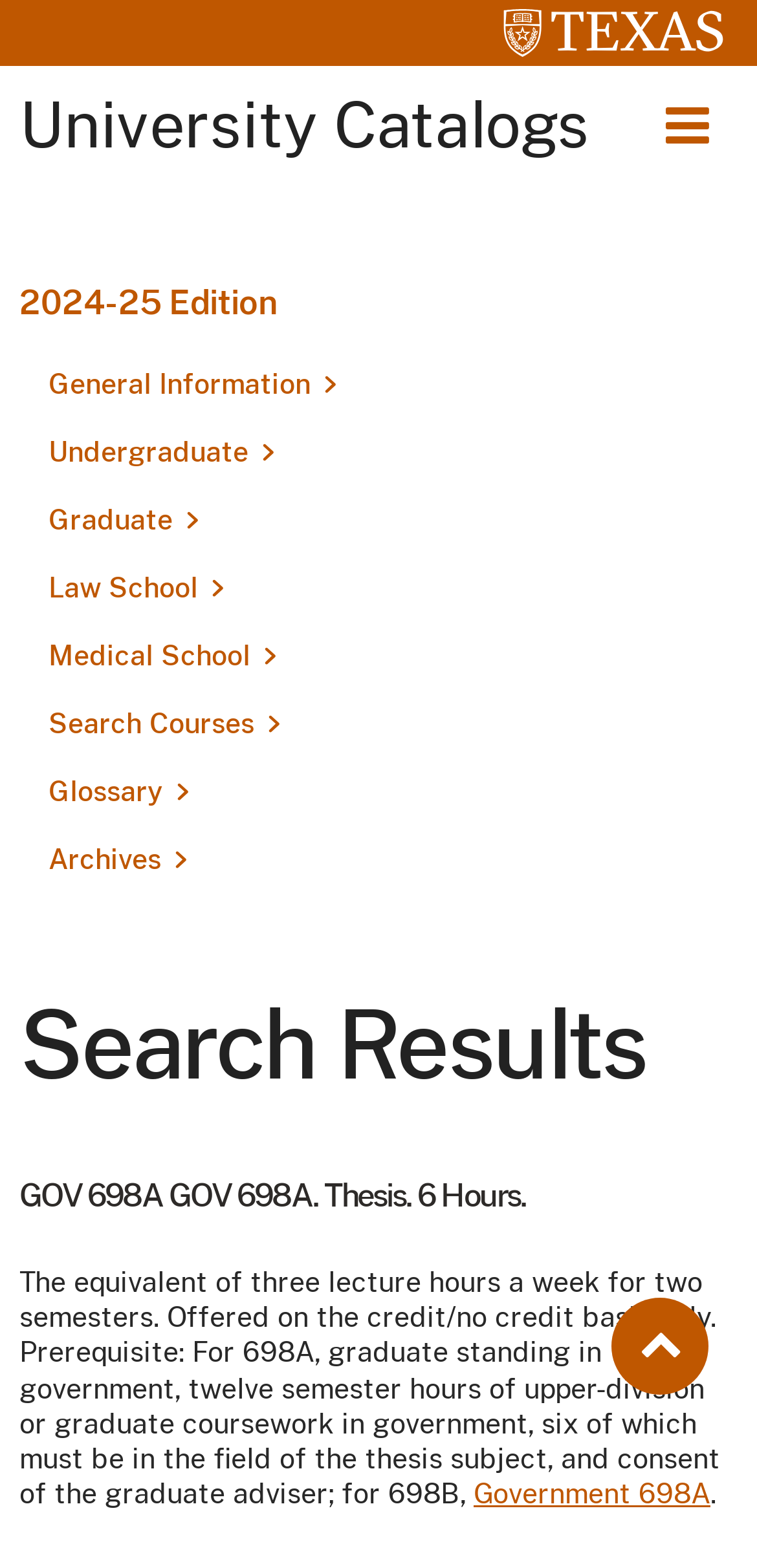Using the element description Glossary, predict the bounding box coordinates for the UI element. Provide the coordinates in (top-left x, top-left y, bottom-right x, bottom-right y) format with values ranging from 0 to 1.

[0.026, 0.484, 0.974, 0.527]